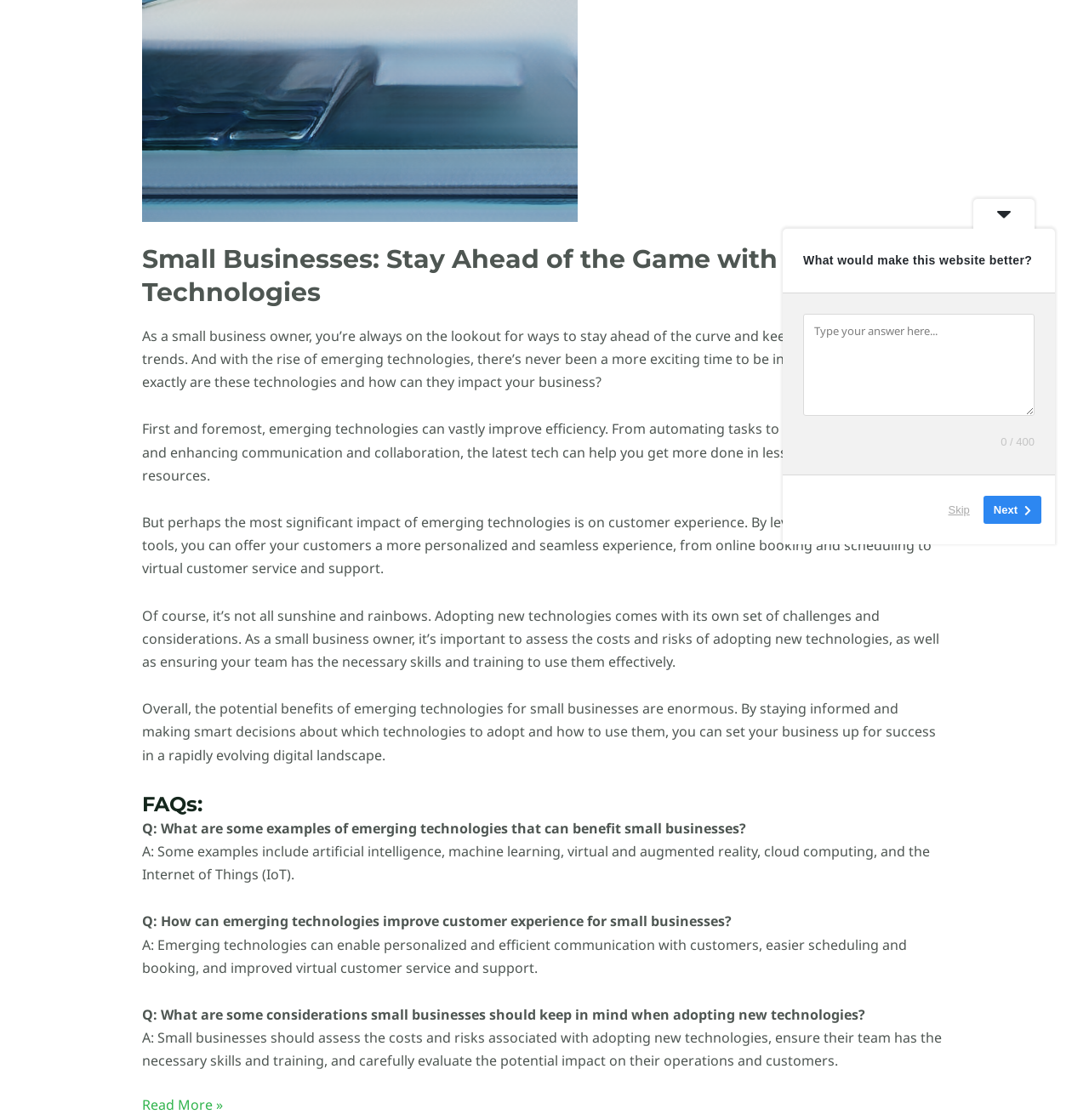Provide the bounding box coordinates of the HTML element described by the text: "Next". The coordinates should be in the format [left, top, right, bottom] with values between 0 and 1.

[0.903, 0.443, 0.956, 0.468]